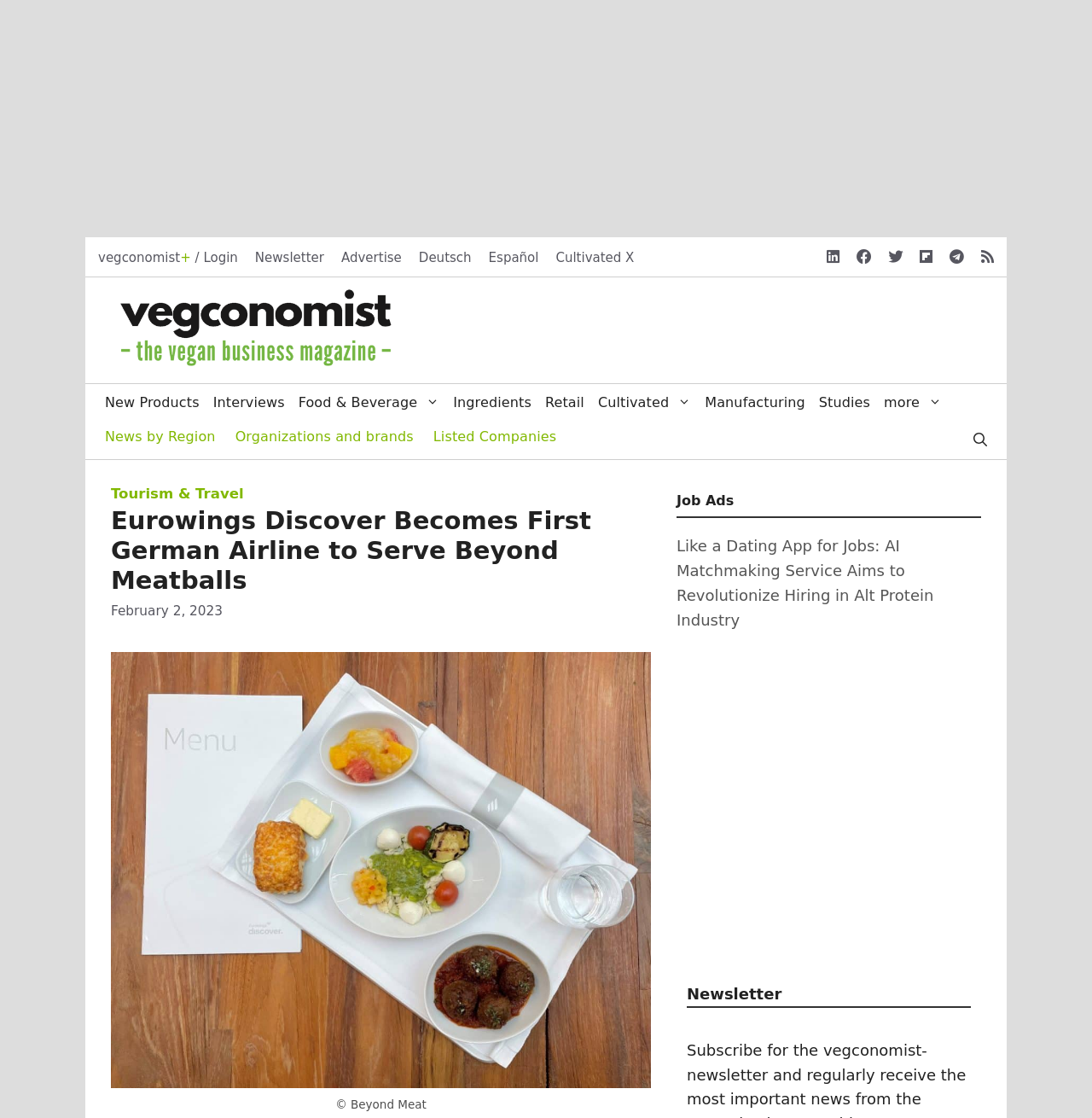What is the name of the airline that serves Beyond Meatballs?
From the image, provide a succinct answer in one word or a short phrase.

Eurowings